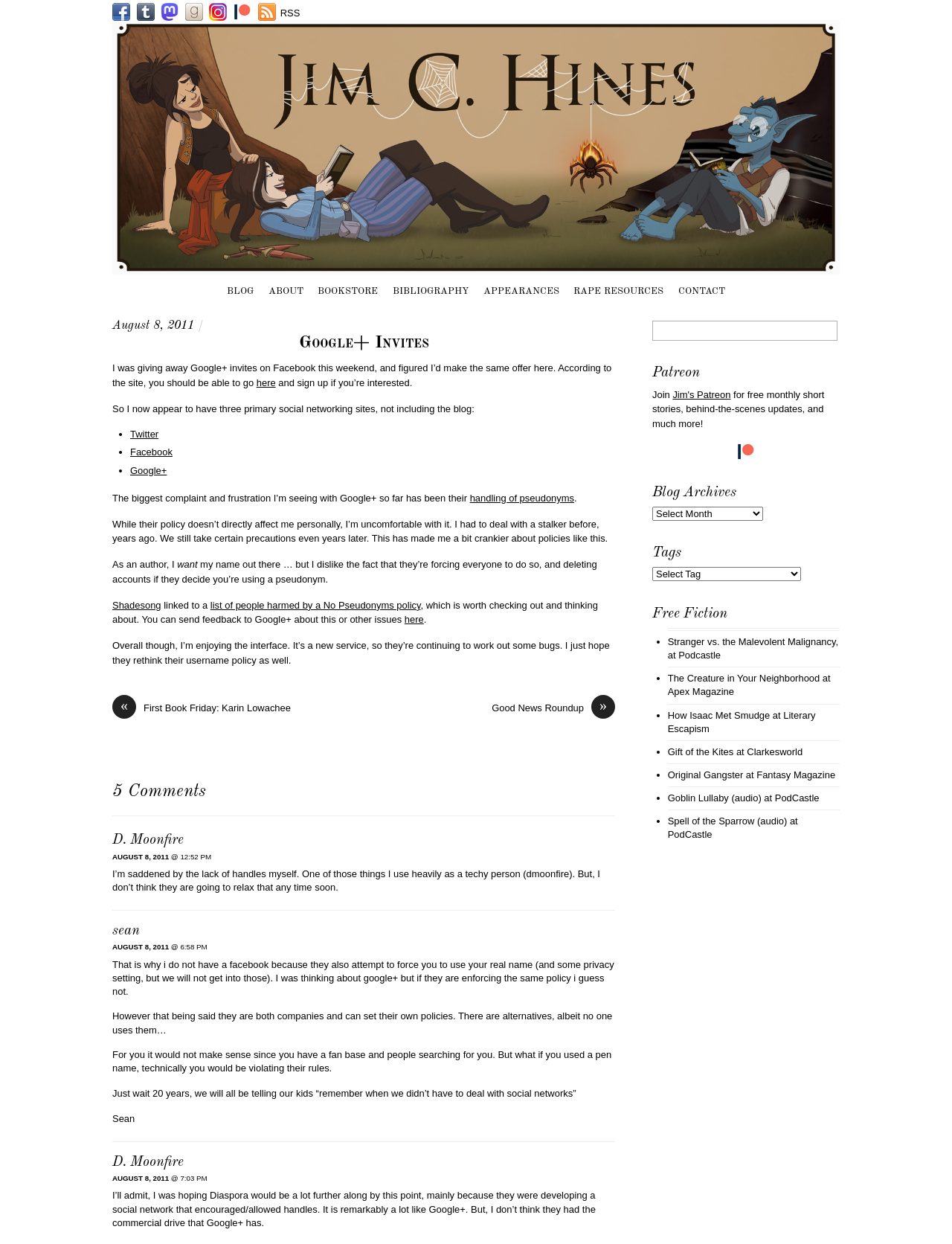How many comments are there?
Provide a thorough and detailed answer to the question.

There are 5 comments, which are listed at the bottom of the webpage, each with a username, date, and time.